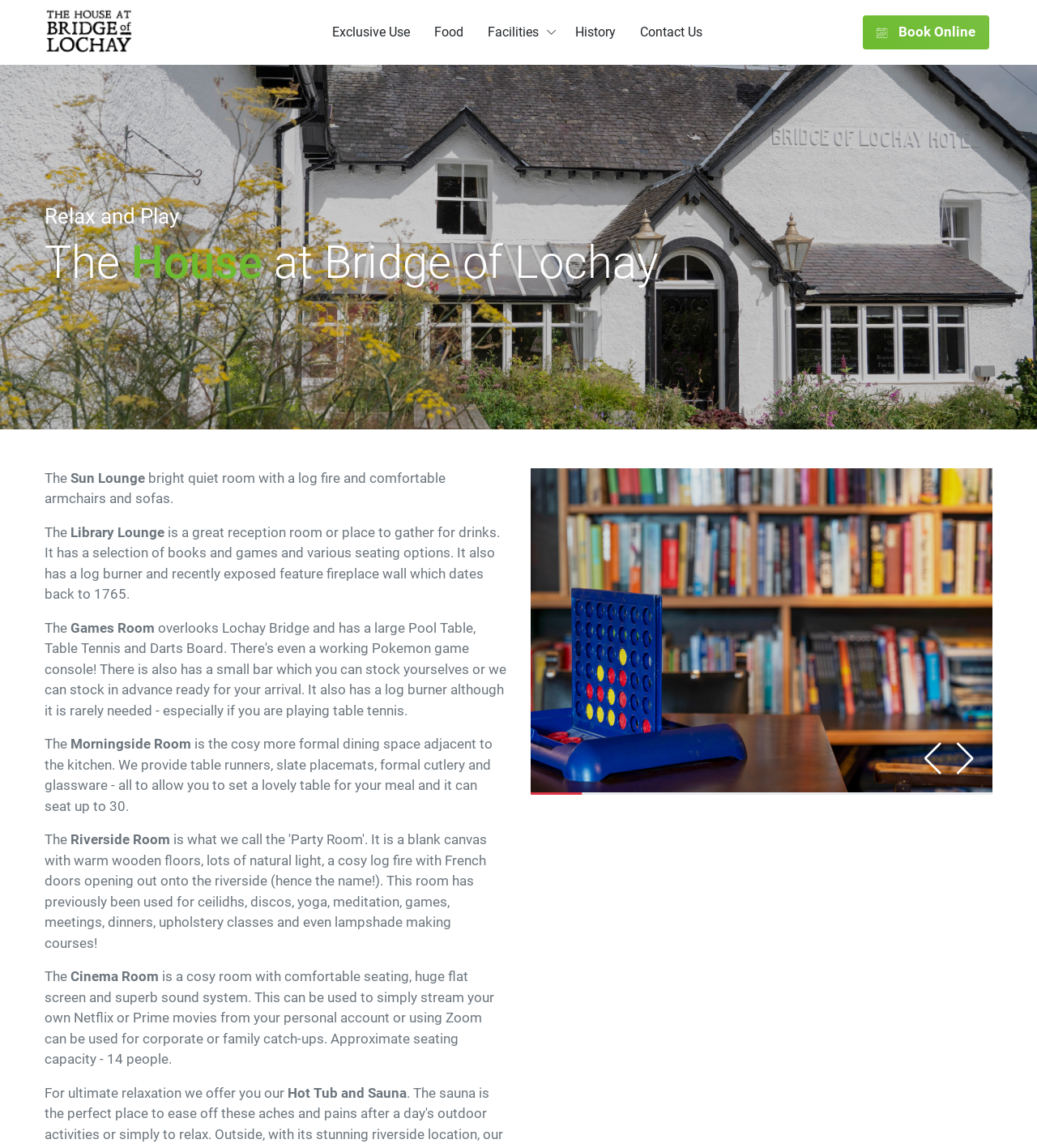Identify the coordinates of the bounding box for the element that must be clicked to accomplish the instruction: "Click the DCC Logo".

None